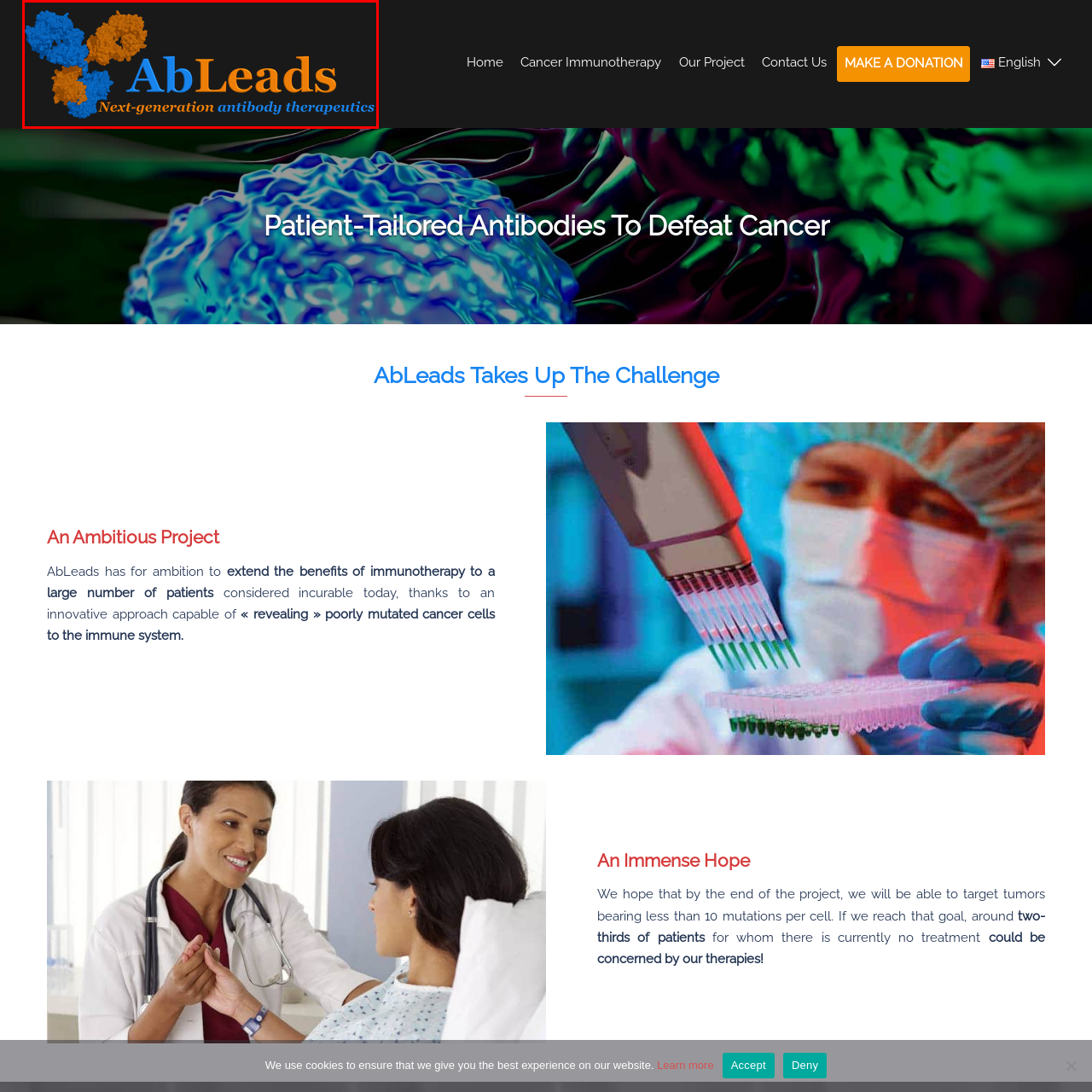Offer a comprehensive narrative for the image inside the red bounding box.

The image features the logo of "AbLeads," a pioneering company focused on developing next-generation antibody therapeutics. The design showcases a dynamic representation of antibodies, illustrated in vibrant blue and orange hues, symbolizing innovation and efficacy in cancer treatment. Alongside the visual elements, the company name "AbLeads" is prominently displayed in a modern font, with "Next-generation antibody therapeutics" serving as a tagline that emphasizes their commitment to advancing immunotherapy solutions. The background is a sleek black, enhancing the overall impact of the logo and its message within the context of cutting-edge cancer research and treatment.